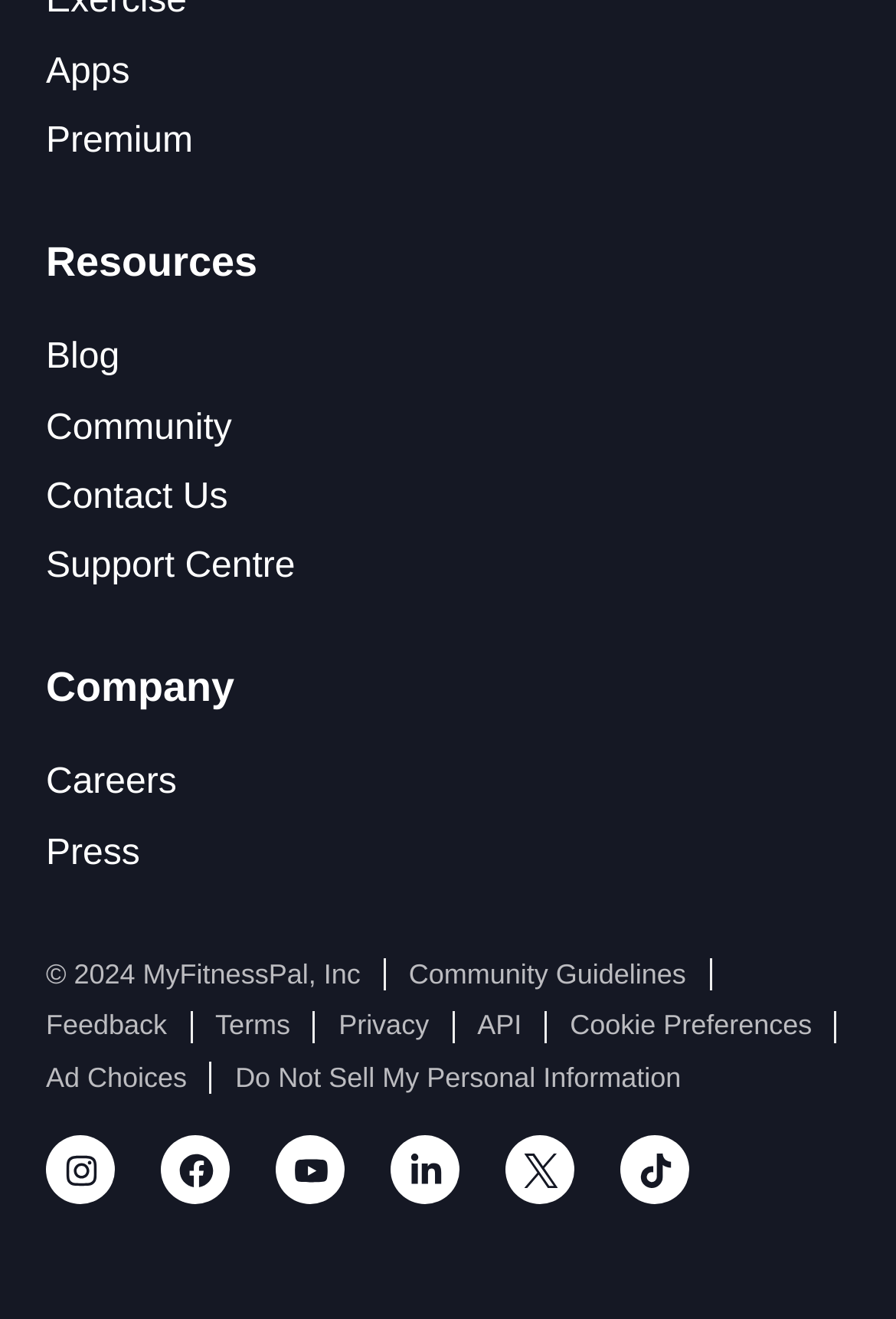Please pinpoint the bounding box coordinates for the region I should click to adhere to this instruction: "View Careers".

[0.051, 0.575, 0.949, 0.614]